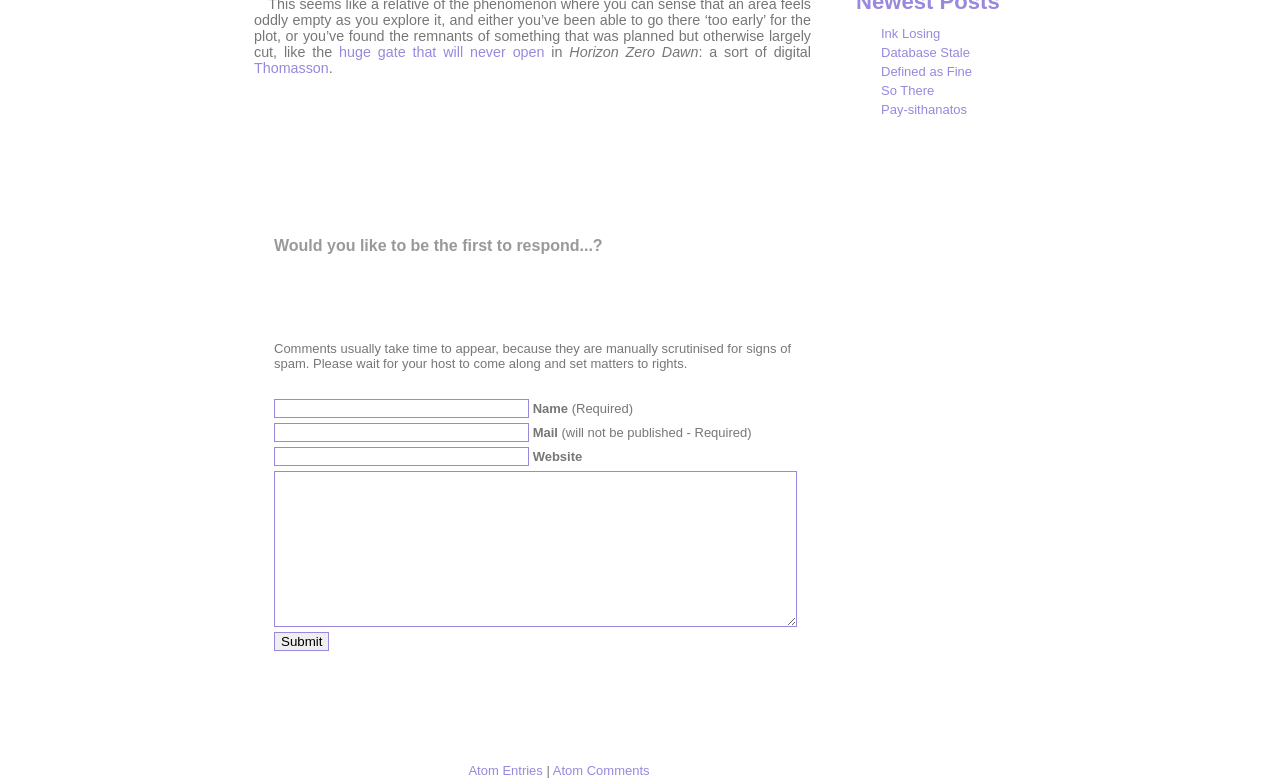Identify the bounding box for the UI element described as: "Welcome". The coordinates should be four float numbers between 0 and 1, i.e., [left, top, right, bottom].

None